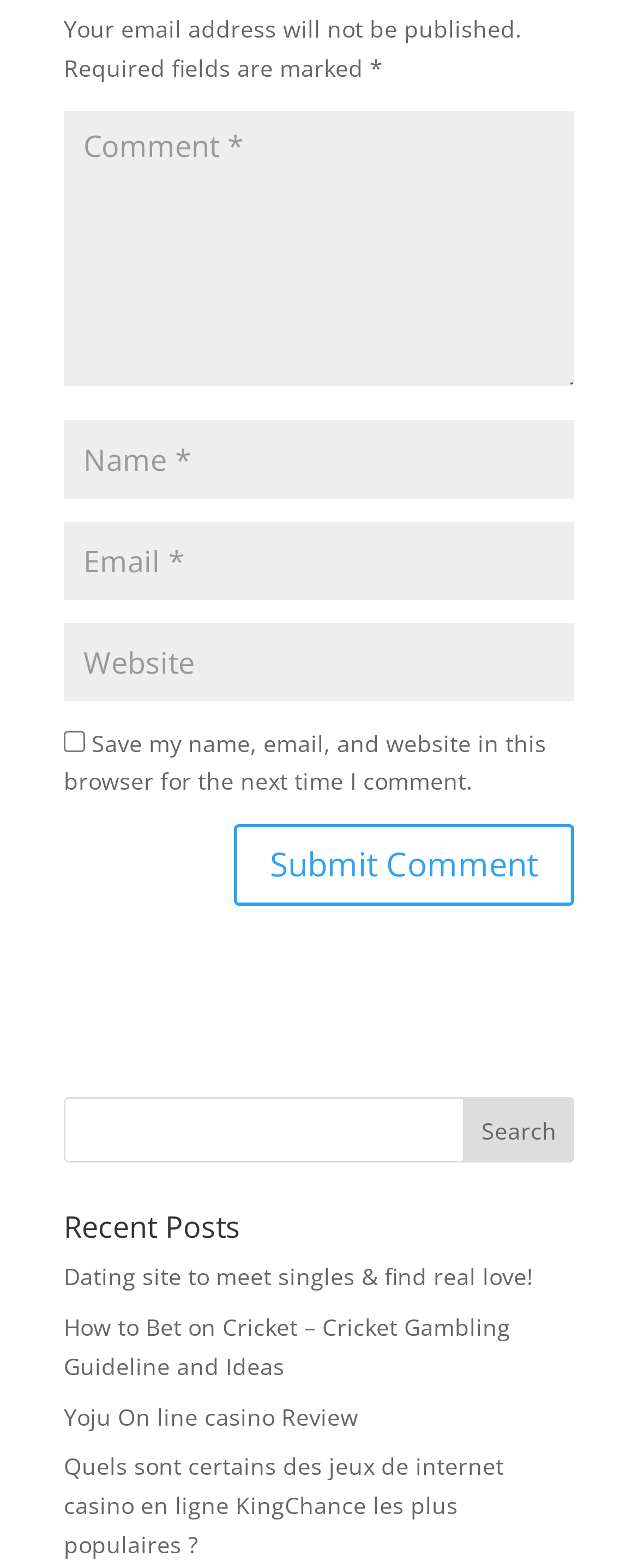Find the bounding box coordinates corresponding to the UI element with the description: "parent_node: Name * name="author"". The coordinates should be formatted as [left, top, right, bottom], with values as floats between 0 and 1.

[0.1, 0.317, 0.9, 0.367]